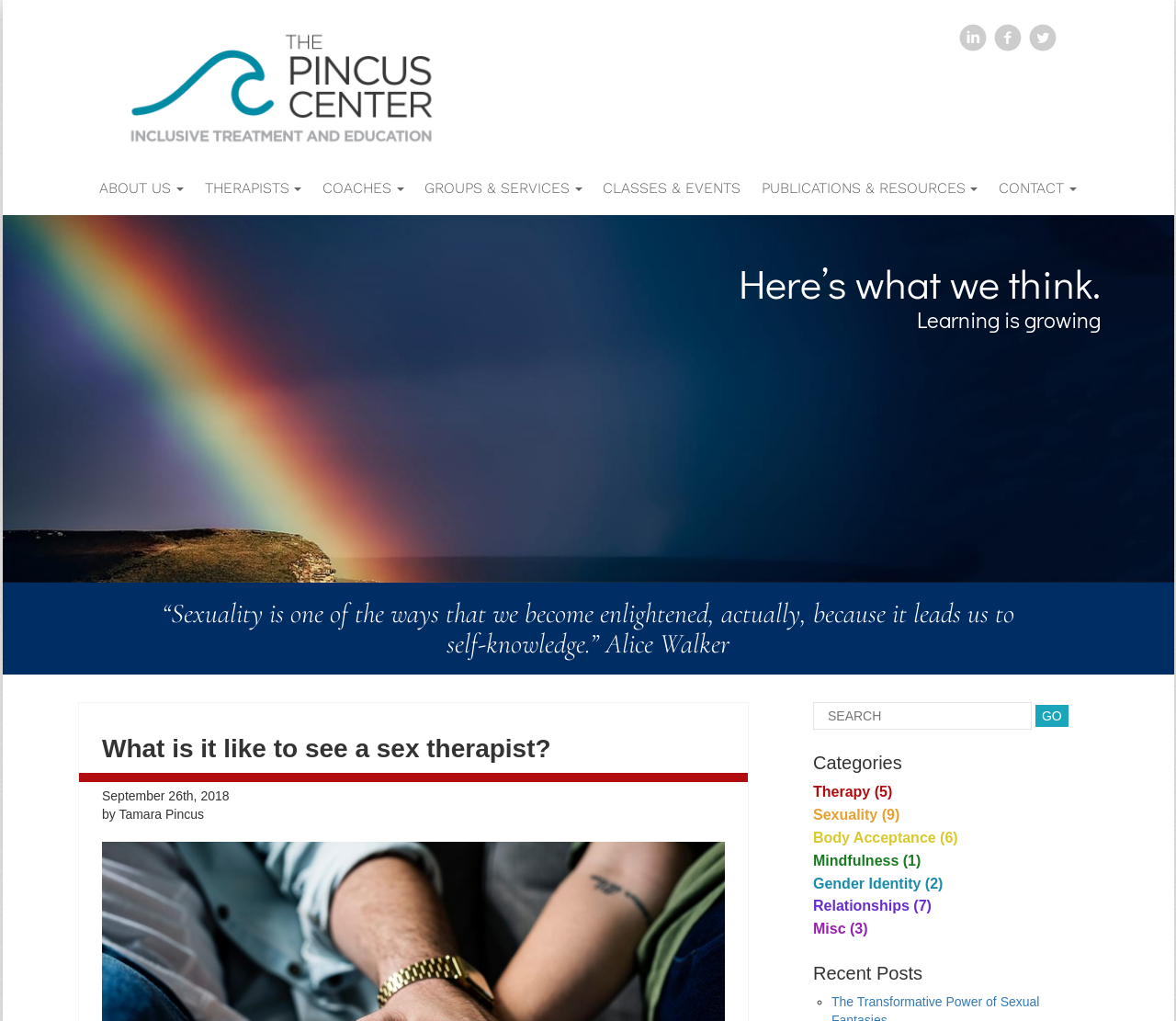Create a full and detailed caption for the entire webpage.

This webpage is about The Pincus Center, an organization that provides therapy and education services. At the top left corner, there is a logo with a wave design that says "The Pincus Center Inclusive Treatment and Education". Next to the logo, there are three links labeled "A", "B", and "C". 

Below the logo, there is a navigation menu with links to different sections of the website, including "ABOUT US", "THERAPISTS", "COACHES", "GROUPS & SERVICES", "CLASSES & EVENTS", "PUBLICATIONS & RESOURCES", and "CONTACT". 

The main content of the webpage is divided into two columns. On the left side, there are three headings: "Here’s what we think.", "Learning is growing", and a quote from Alice Walker. Below the quote, there is a header that says "What is it like to see a sex therapist?" followed by the date "September 26th, 2018" and the author "Tamara Pincus". 

On the right side, there is a search bar with a text box and a "GO" button. Below the search bar, there are headings for "Categories" and "Recent Posts". Under the "Categories" heading, there are six links to different categories, including "Therapy", "Sexuality", "Body Acceptance", "Mindfulness", "Gender Identity", and "Relationships". Under the "Recent Posts" heading, there is a list of posts marked with a bullet point symbol "◦".